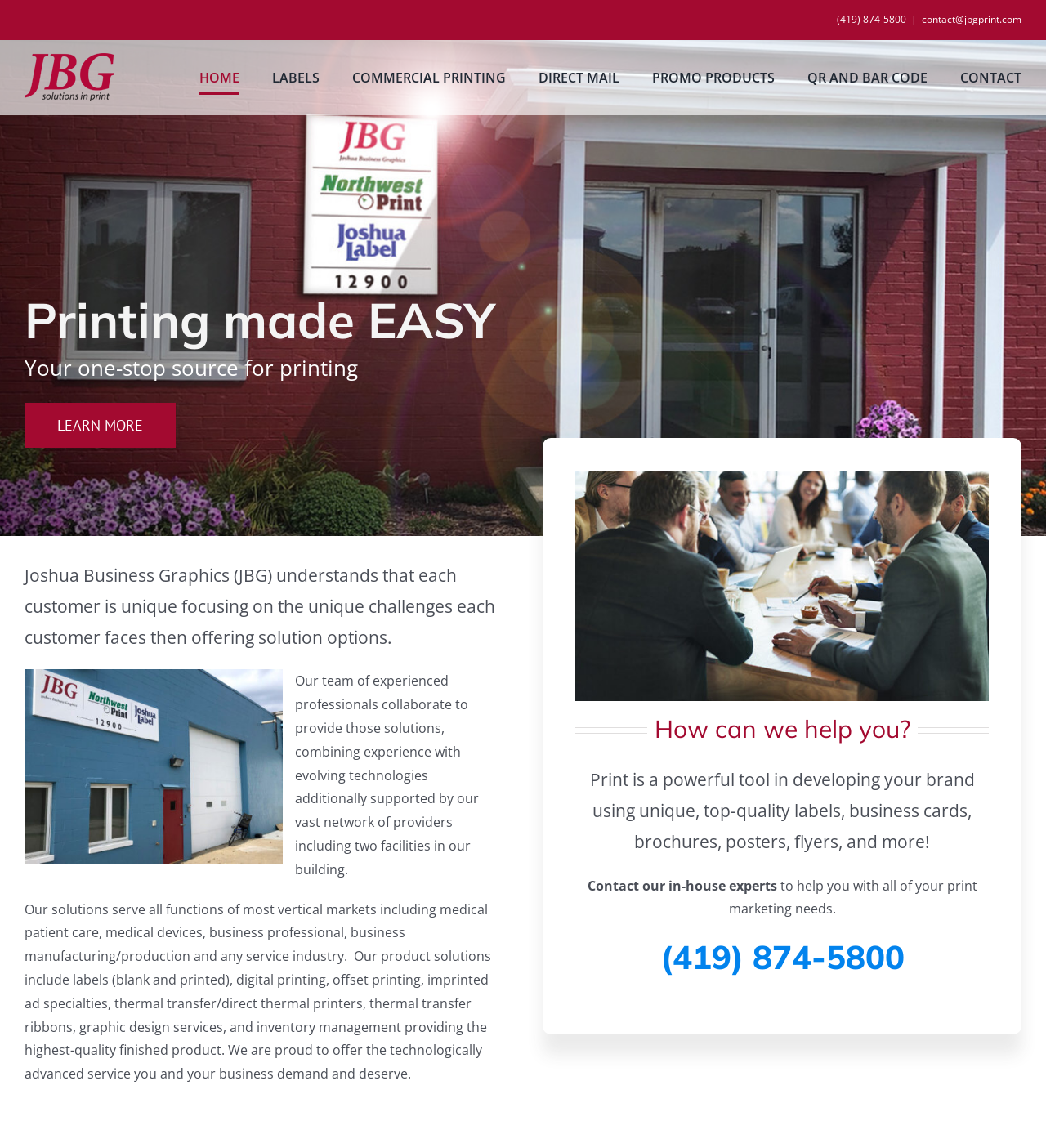Identify the first-level heading on the webpage and generate its text content.

Printing made EASY